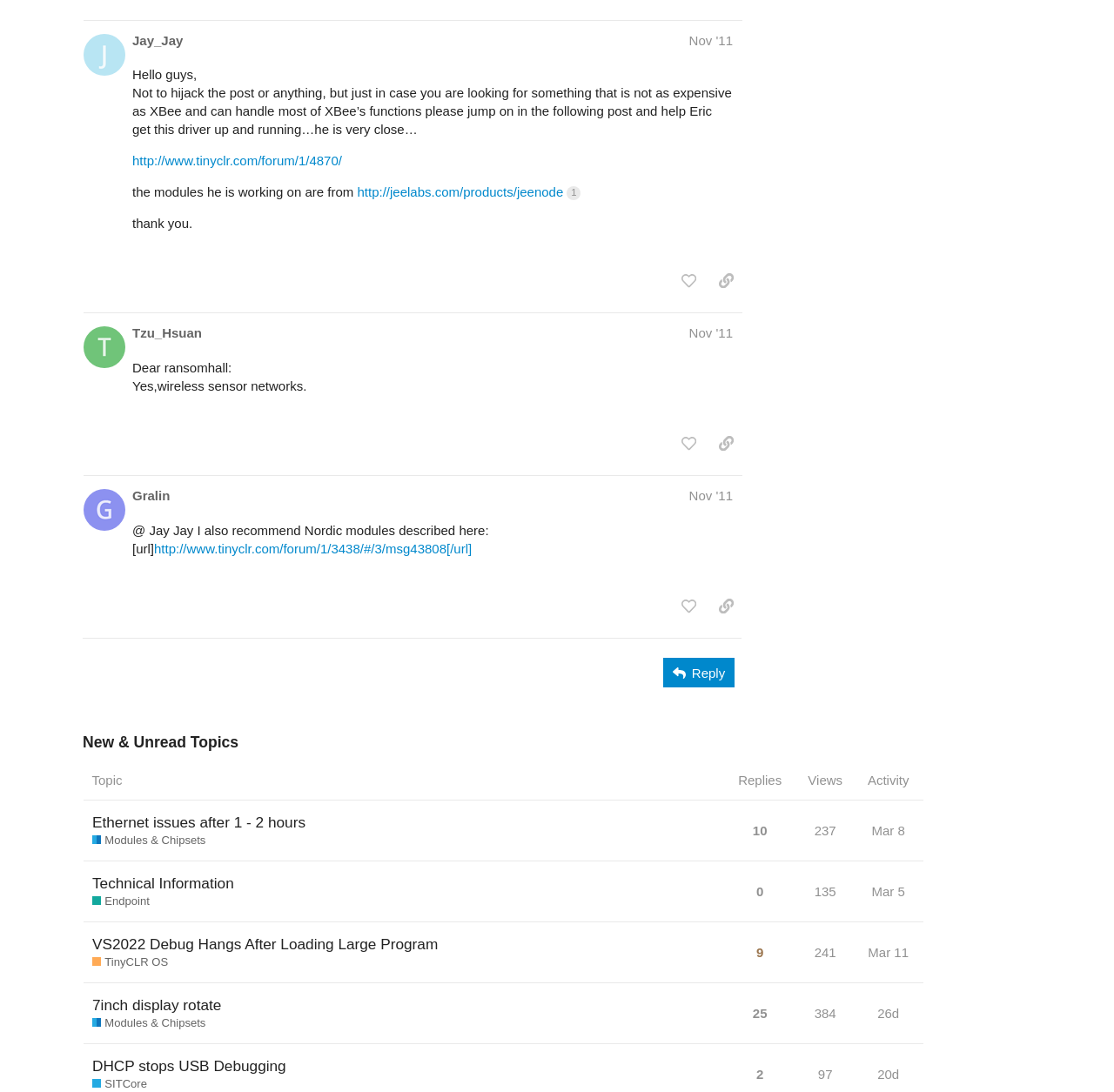Please locate the bounding box coordinates of the element that should be clicked to complete the given instruction: "Click the 'copy a link to this post to clipboard' button".

[0.637, 0.244, 0.666, 0.27]